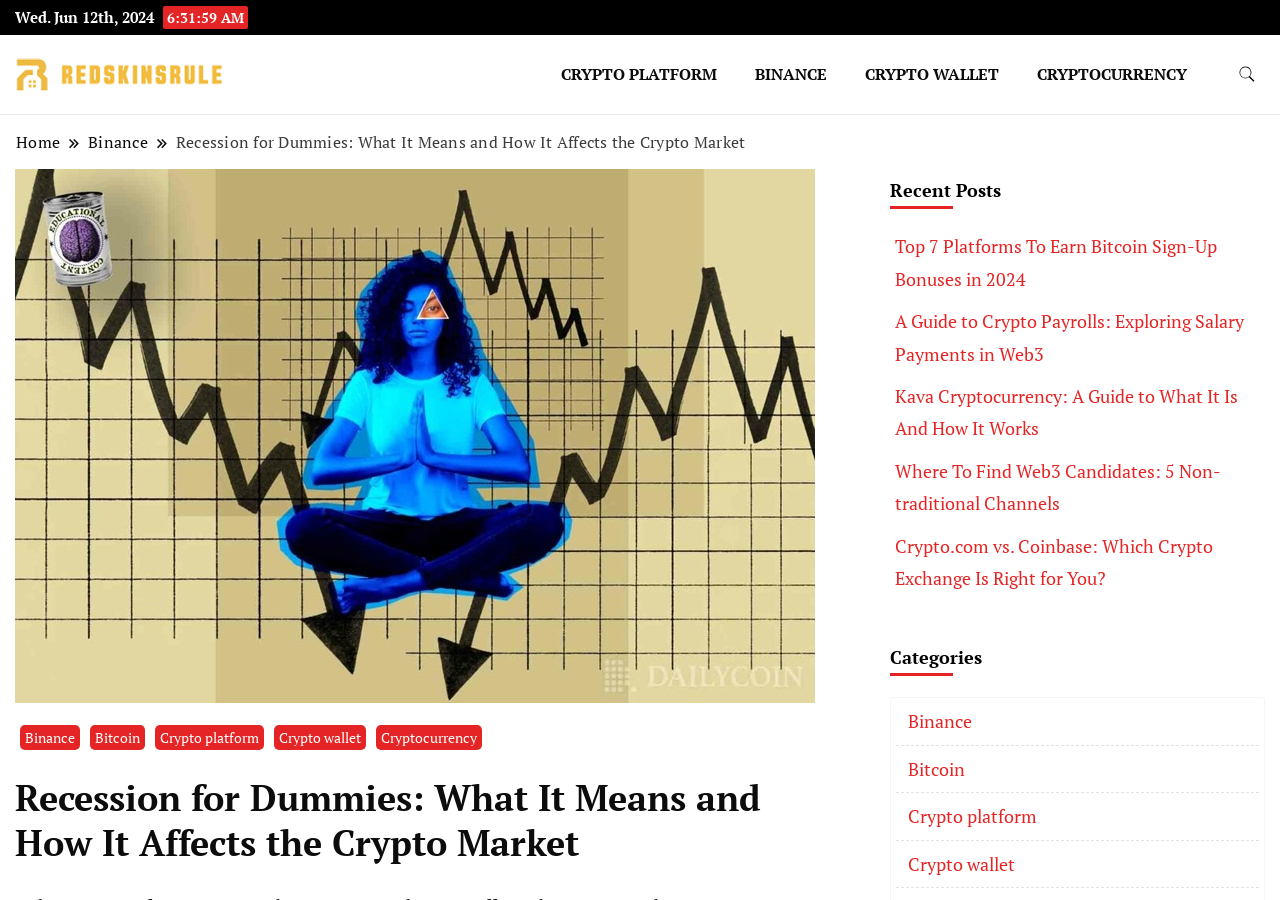Identify the bounding box coordinates of the clickable region required to complete the instruction: "Go to the CRYPTO PLATFORM page". The coordinates should be given as four float numbers within the range of 0 and 1, i.e., [left, top, right, bottom].

[0.425, 0.039, 0.573, 0.127]